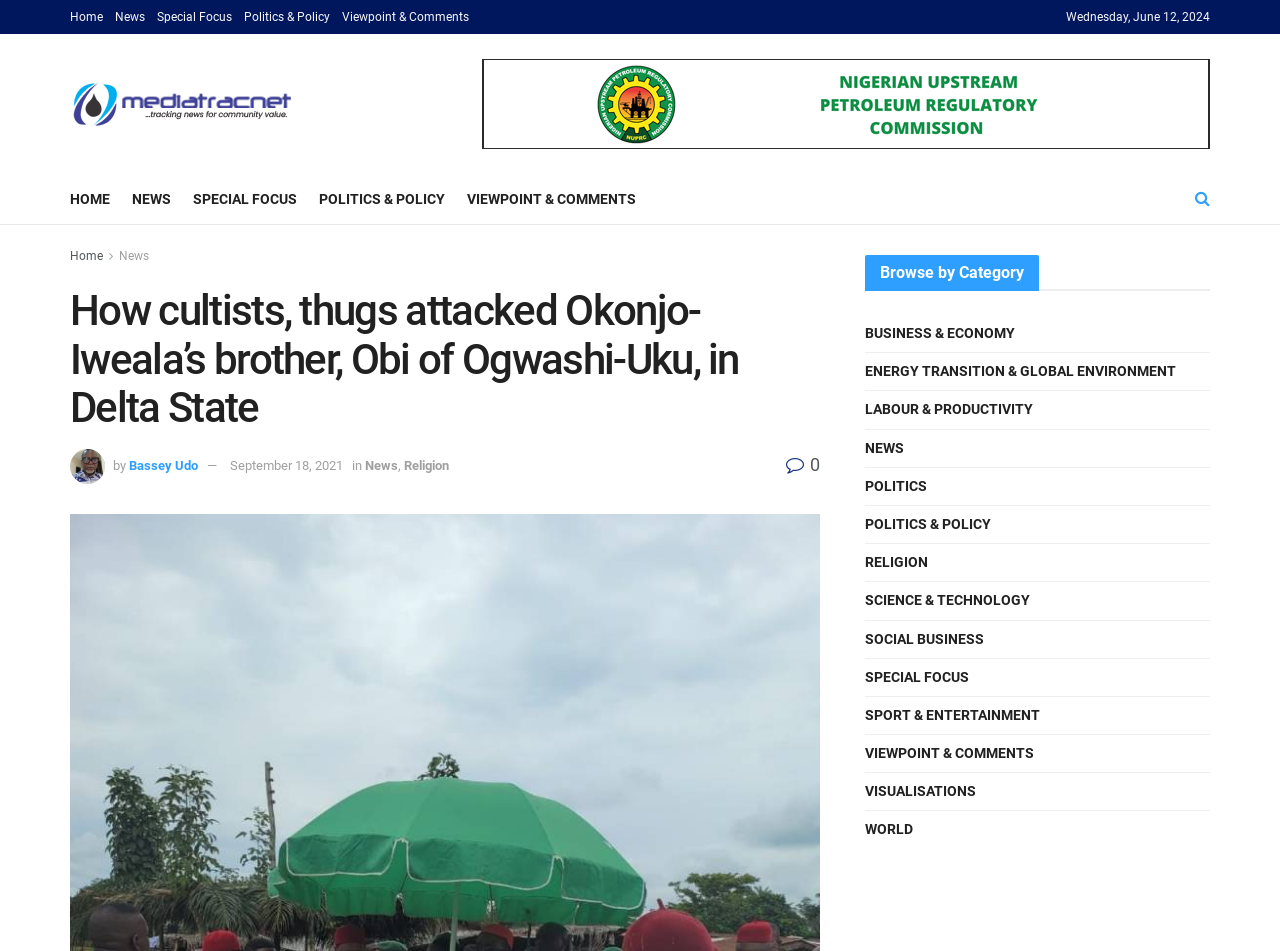Specify the bounding box coordinates for the region that must be clicked to perform the given instruction: "View News".

[0.676, 0.458, 0.706, 0.484]